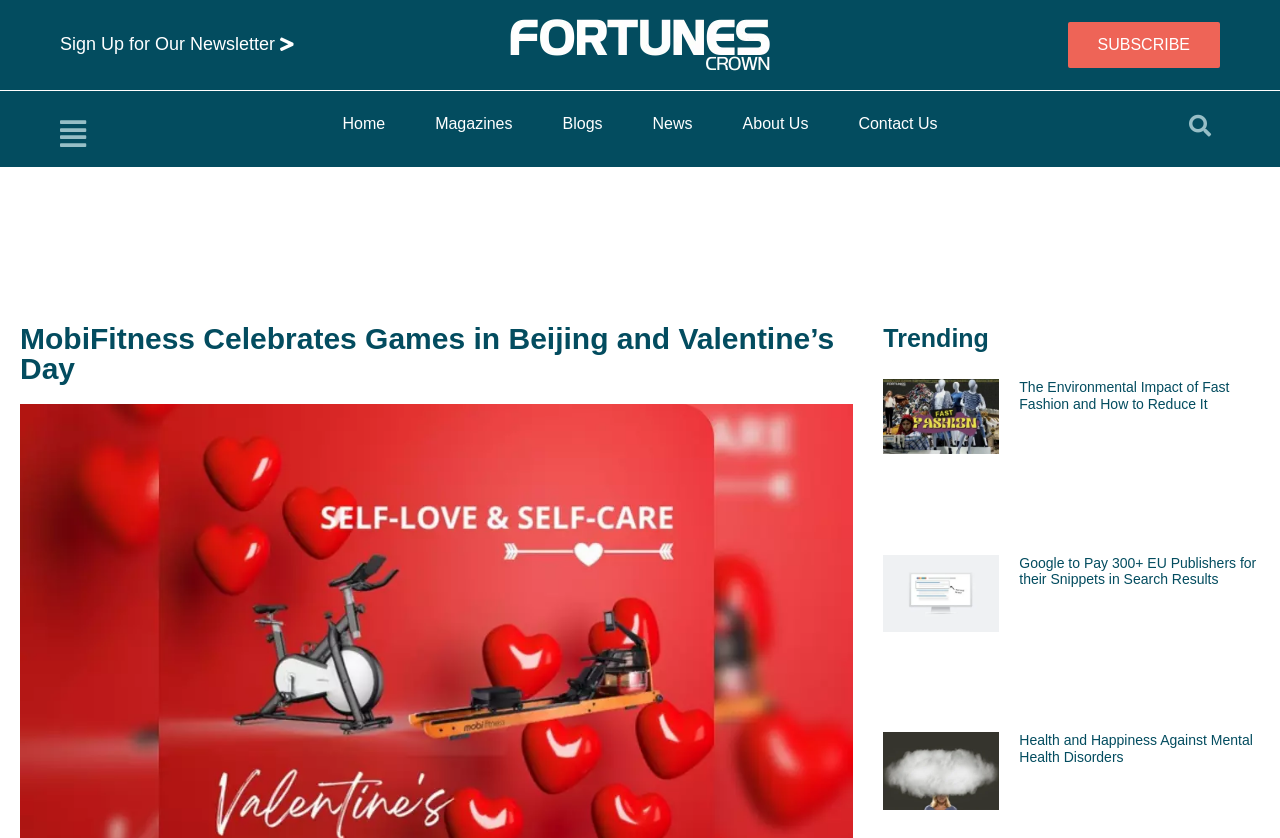Give an extensive and precise description of the webpage.

The webpage is about MobiFitness, with a focus on celebrating the Games in Beijing and Valentine's Day. At the top, there are several links, including "Sign Up for Our Newsletter", an empty link, and "SUBSCRIBE". To the right of these links, there is a small icon represented by "\uf039". 

Below these links, there is a navigation menu with links to "Home", "Magazines", "Blogs", "News", "About Us", and "Contact Us". On the right side of the navigation menu, there is a search bar with a "Search" button.

The main content of the webpage is divided into two sections. The first section has a heading "MobiFitness Celebrates Games in Beijing and Valentine’s Day" and appears to be an introduction or announcement about the campaign.

The second section is titled "Trending" and features three articles. The first article is about the environmental impact of fast fashion, with a link to the article and an accompanying image. The second article is about Google paying EU publishers for their snippets in search results, with a link to the article and an image. The third article is about health and happiness against mental health disorders, with a link to the article and an image.